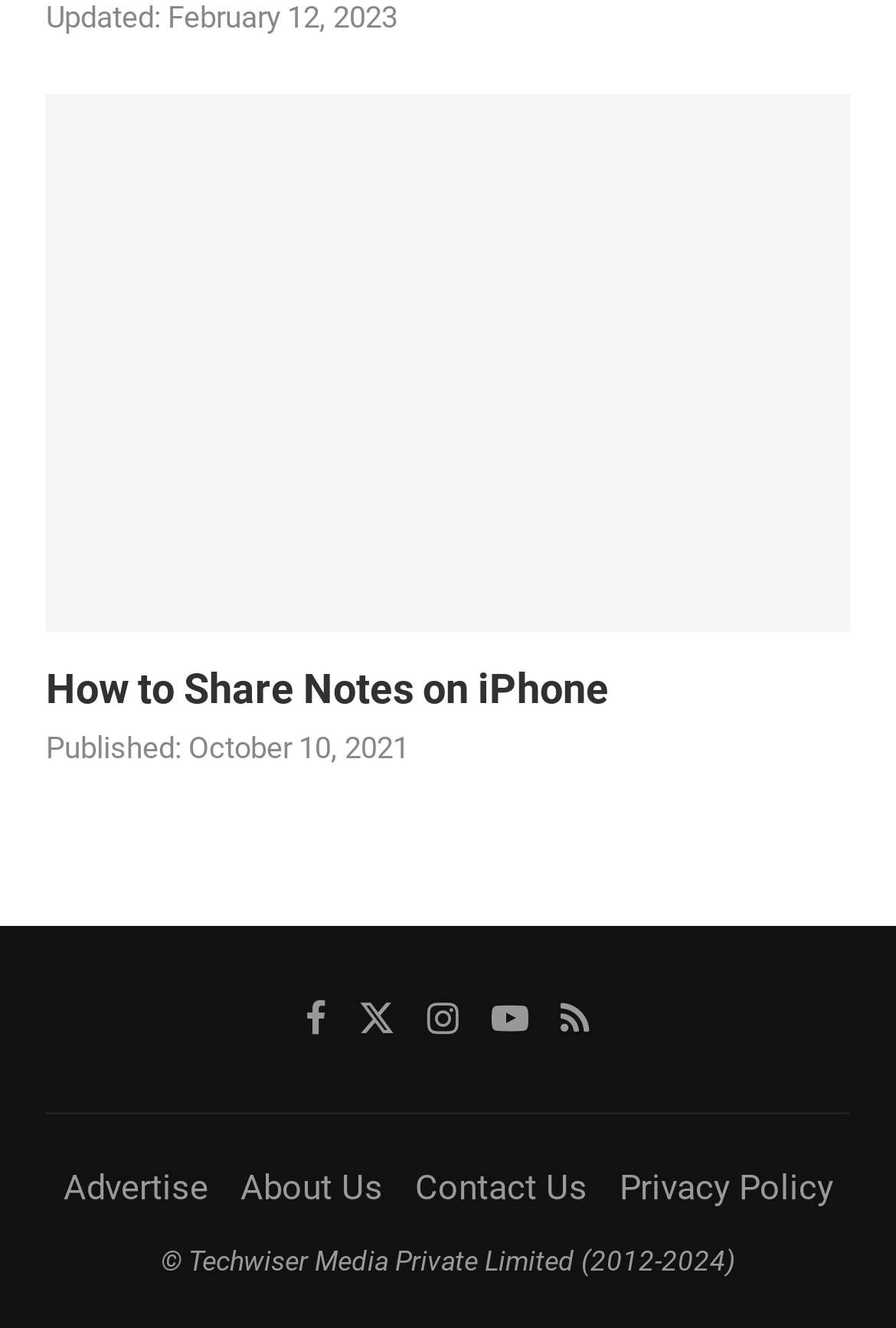When was the article published?
From the screenshot, provide a brief answer in one word or phrase.

October 10, 2021